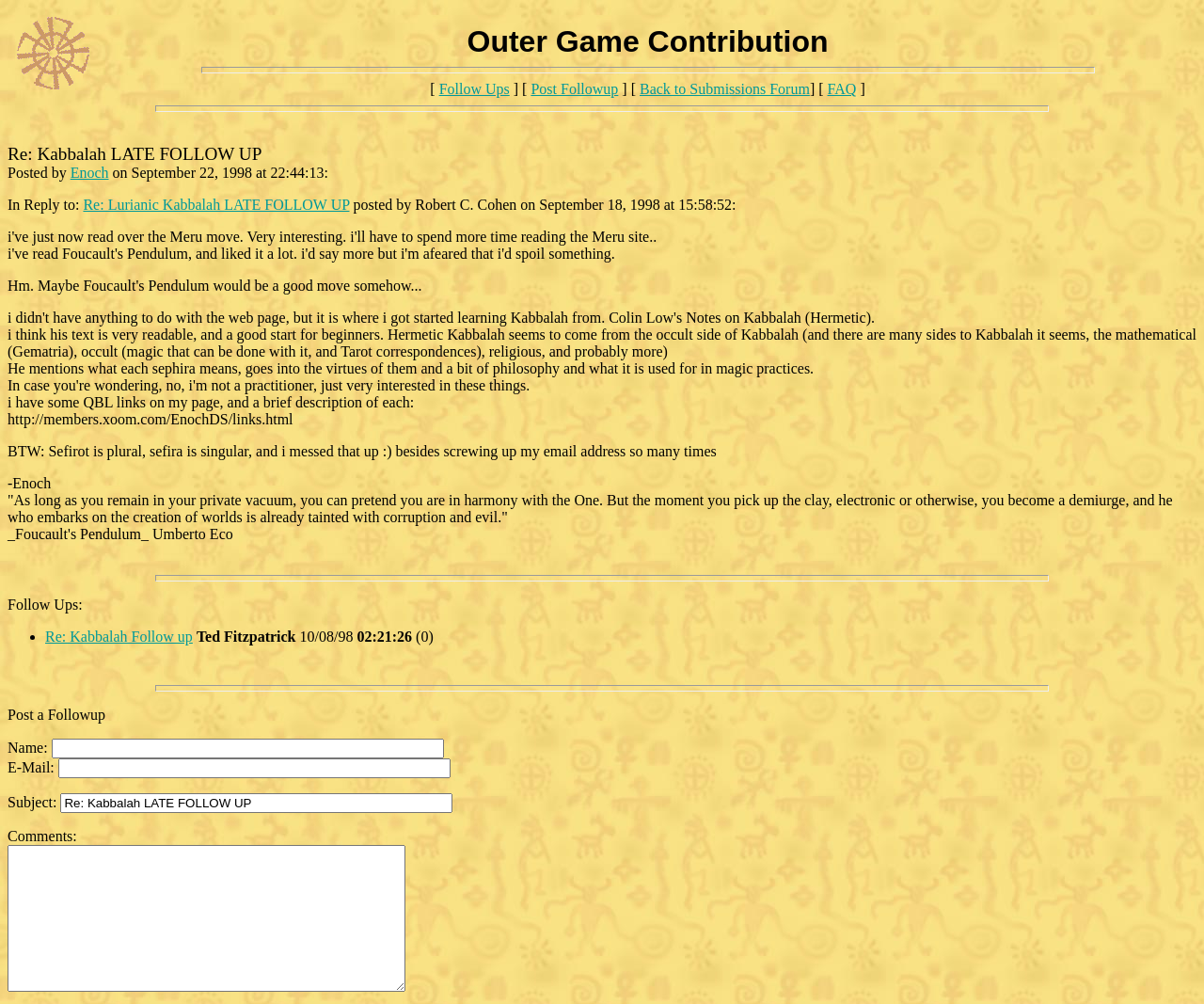Could you indicate the bounding box coordinates of the region to click in order to complete this instruction: "Click on 'Back to Submissions Forum' link".

[0.531, 0.081, 0.673, 0.097]